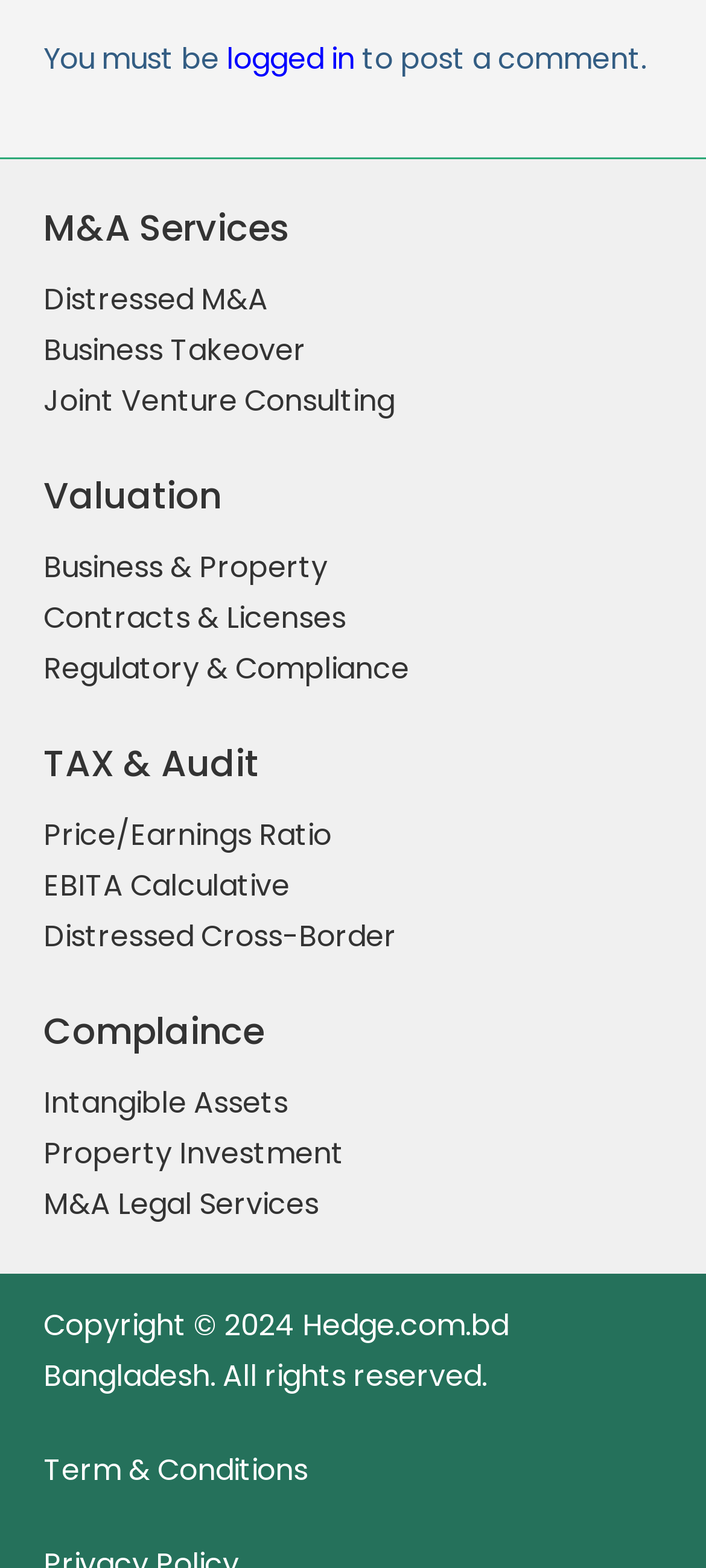What is required to post a comment?
Ensure your answer is thorough and detailed.

The webpage indicates that 'You must be logged in to post a comment.' Therefore, the requirement to post a comment is to be logged in.